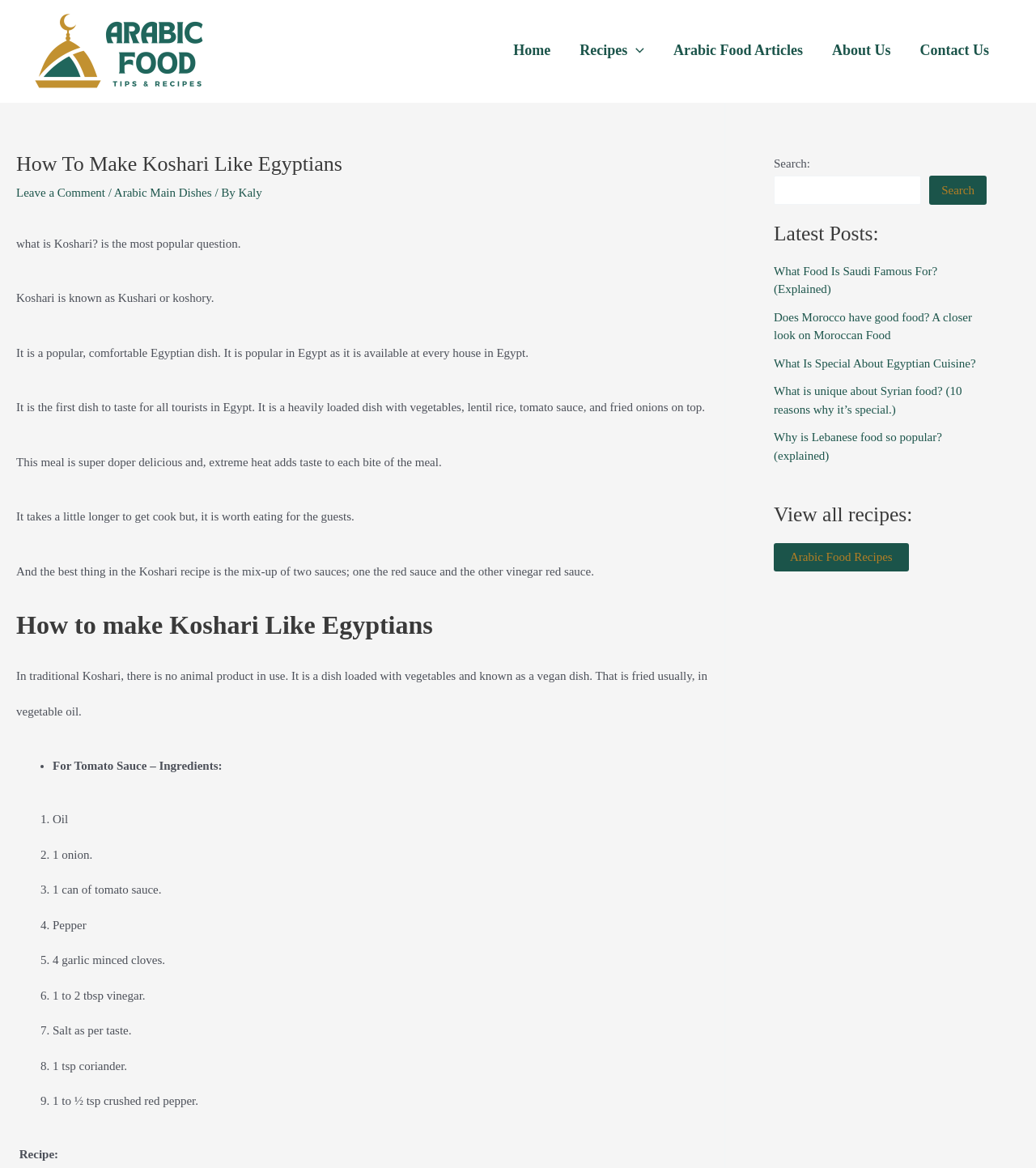Can you specify the bounding box coordinates for the region that should be clicked to fulfill this instruction: "View all recipes".

[0.747, 0.429, 0.952, 0.452]